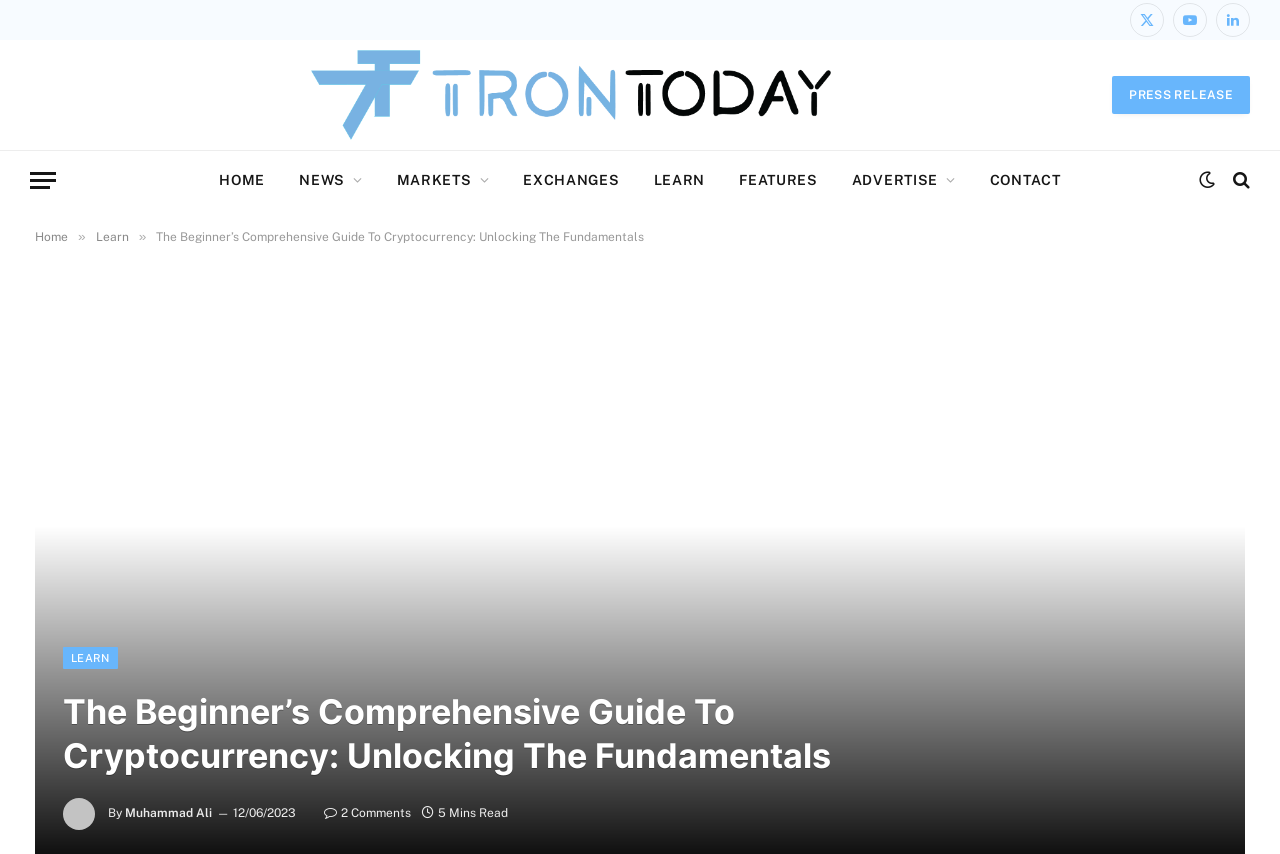Who is the author of this article?
Provide a detailed answer to the question using information from the image.

The article's author is mentioned as Muhammad Ali, which is indicated by the text 'By Muhammad Ali' below the article's title, and is accompanied by an image of the author.